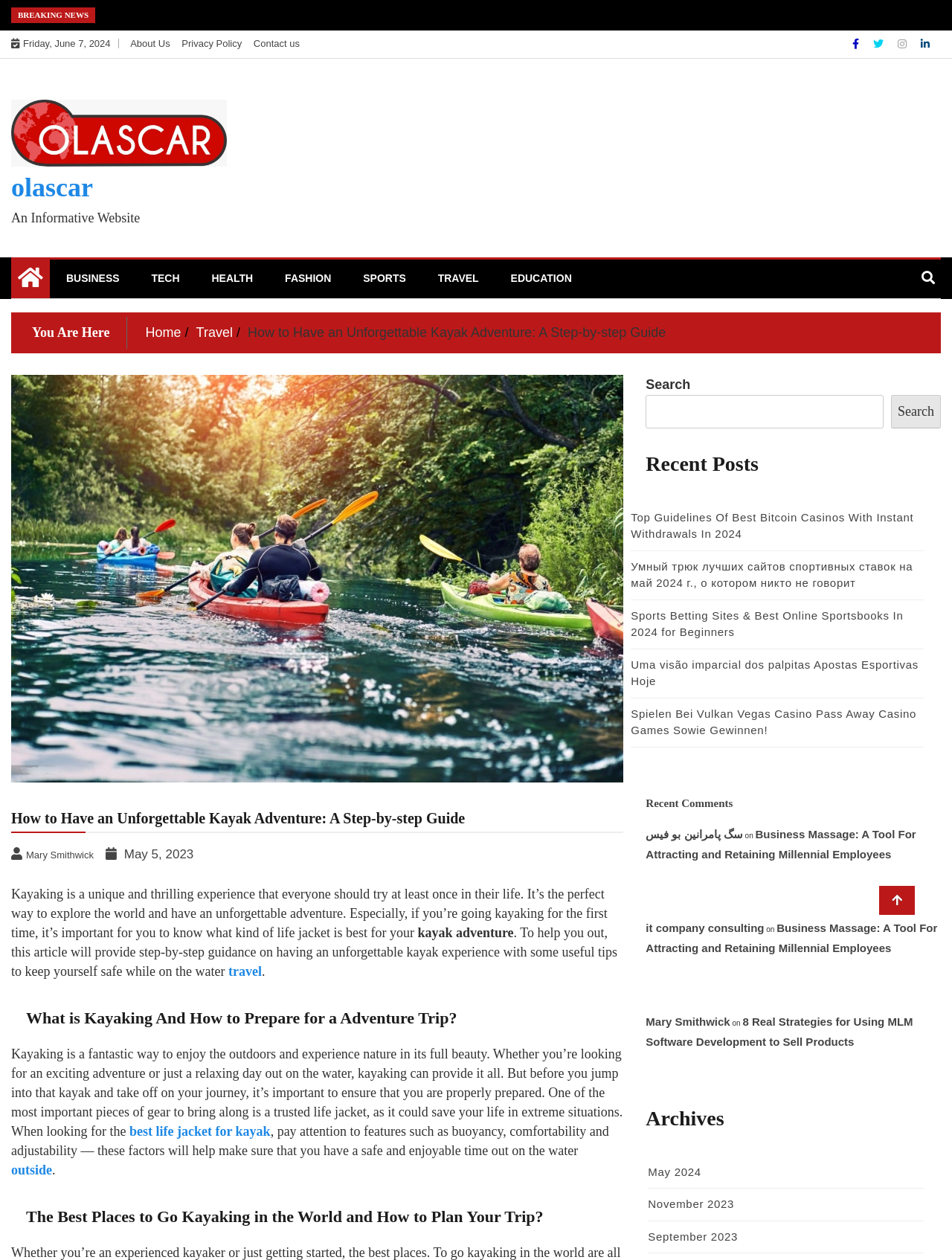Generate a thorough description of the webpage.

The webpage is an informative website called Olascar, which focuses on various topics such as business, health, tech, fashion, sports, travel, and education. At the top of the page, there is a breaking news section with a heading "BREAKING NEWS" and a date "Friday, June 7, 2024". Below this section, there are links to "About Us", "Privacy Policy", and "Contact us" on the left side, and social media links to Facebook, Twitter, Instagram, and LinkedIn on the right side.

In the main content area, there are several sections. On the top, there is a navigation menu with links to different categories such as "BUSINESS", "TECH", "HEALTH", "FASHION", "SPORTS", "TRAVEL", and "EDUCATION". Below this menu, there is a breadcrumb navigation section with links to "Home" and "Travel".

The main content section is divided into several articles. The first article has a heading "How to Have an Unforgettable Kayak Adventure: A Step-by-step Guide" and a brief summary of the article. There is also an image related to the article. The article is written by Mary Smithwick and was published on May 5, 2023.

Below this article, there are several other articles with headings such as "What is Kayaking And How to Prepare for a Adventure Trip?", "The Best Places to Go Kayaking in the World and How to Plan Your Trip?", and others. Each article has a brief summary and some of them have images.

On the right side of the page, there is a search box with a button to search the website. Below the search box, there is a section with recent posts, including links to articles such as "Top Guidelines Of Best Bitcoin Casinos With Instant Withdrawals In 2024" and "Sports Betting Sites & Best Online Sportsbooks In 2024 for Beginners".

Further down the page, there is a section with recent comments, and below that, there are several footer sections with links to articles and other websites.